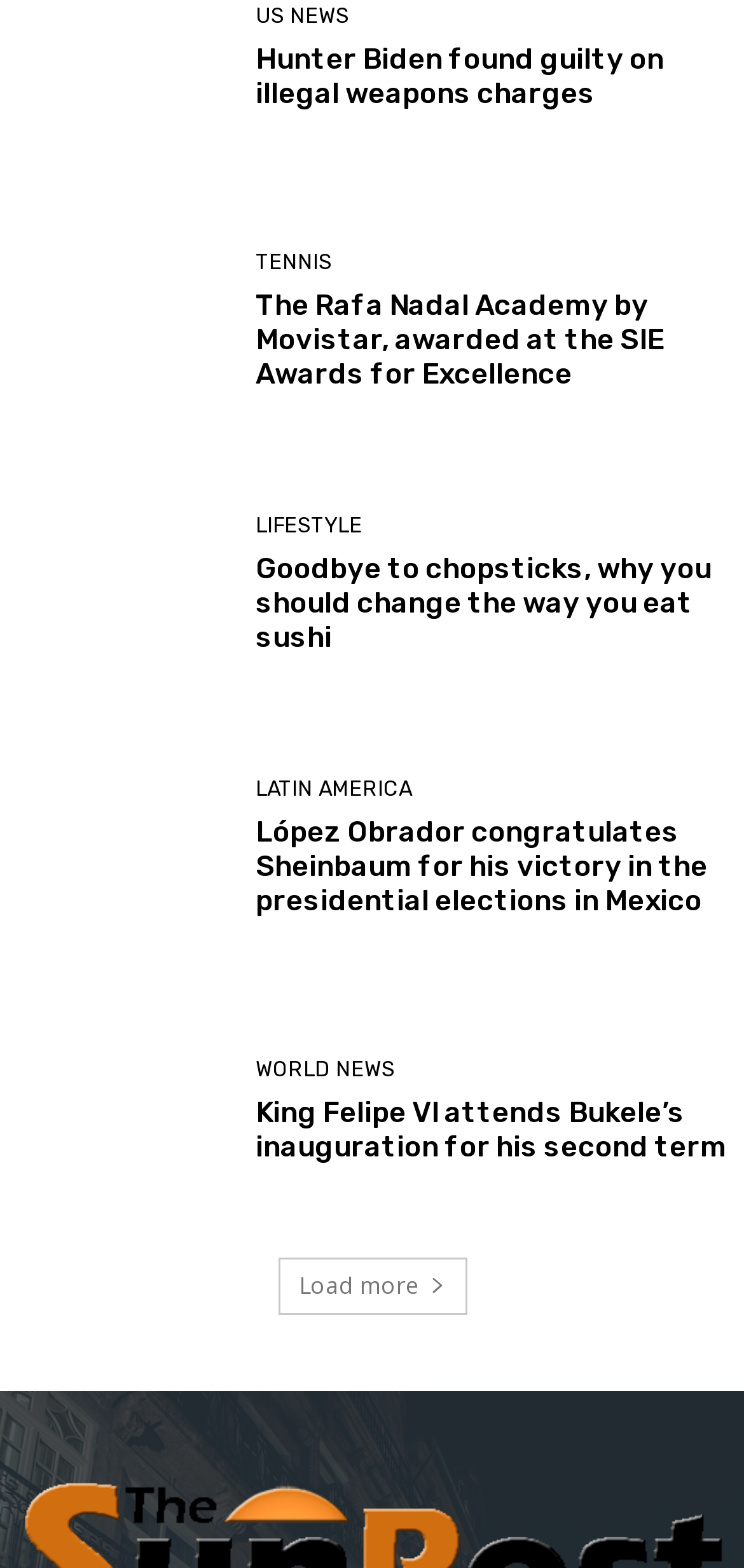Could you provide the bounding box coordinates for the portion of the screen to click to complete this instruction: "Load more news"?

[0.373, 0.802, 0.627, 0.839]